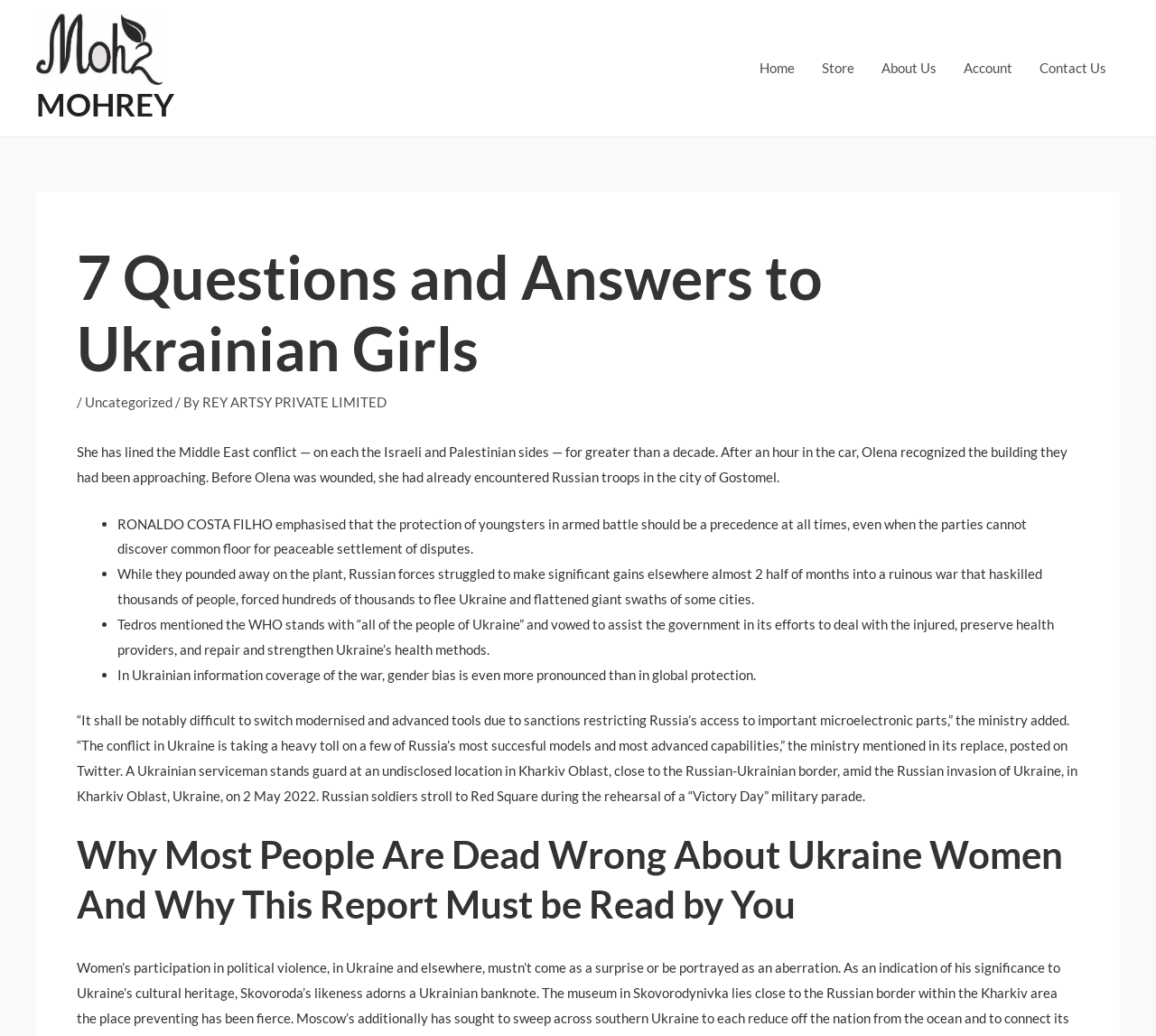Generate a comprehensive caption for the webpage you are viewing.

The webpage is about "7 Questions and Answers to Ukrainian Girls" and is part of the MOHREY website. At the top left, there is a logo of MOHREY, accompanied by a link to the website. Below the logo, there is a navigation menu with links to "Home", "Store", "About Us", "Account", and "Contact Us".

The main content of the webpage is divided into two sections. The first section has a heading "7 Questions and Answers to Ukrainian Girls" and a subheading with the author's name, "REY ARTSY PRIVATE LIMITED". Below the subheading, there is a paragraph of text describing the author's experience in covering the Middle East conflict.

The second section is a list of articles or news stories, each marked with a bullet point. The articles discuss various topics related to the Ukraine-Russia conflict, including the protection of children in armed conflict, the WHO's efforts to assist Ukraine, and the impact of sanctions on Russia's military capabilities. The articles are arranged in a vertical list, with each article taking up a significant portion of the webpage.

At the bottom of the webpage, there is a heading "Why Most People Are Dead Wrong About Ukraine Women And Why This Report Must be Read by You", which appears to be a title of another article or section.